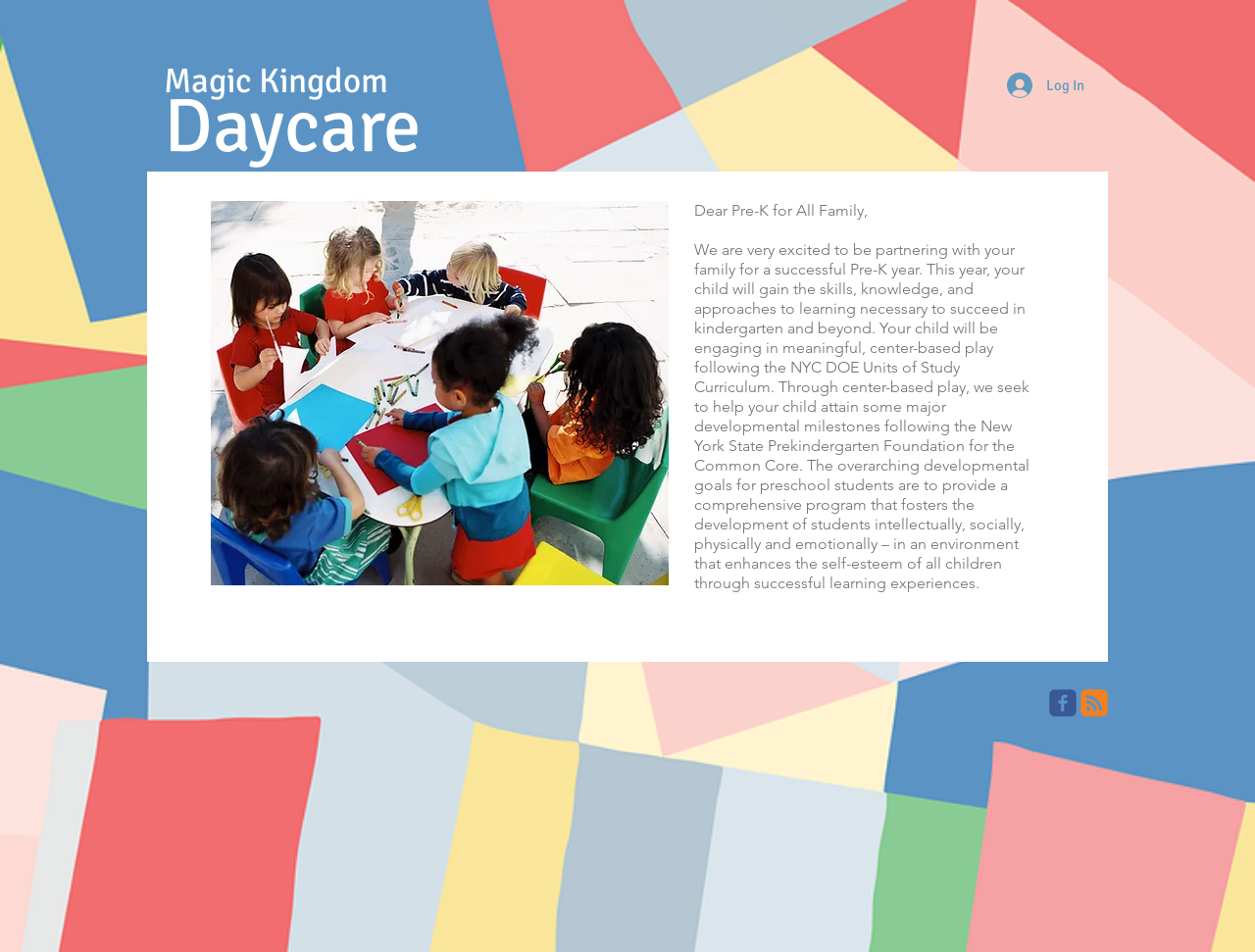Using the provided element description "Magic", determine the bounding box coordinates of the UI element.

[0.13, 0.063, 0.2, 0.107]